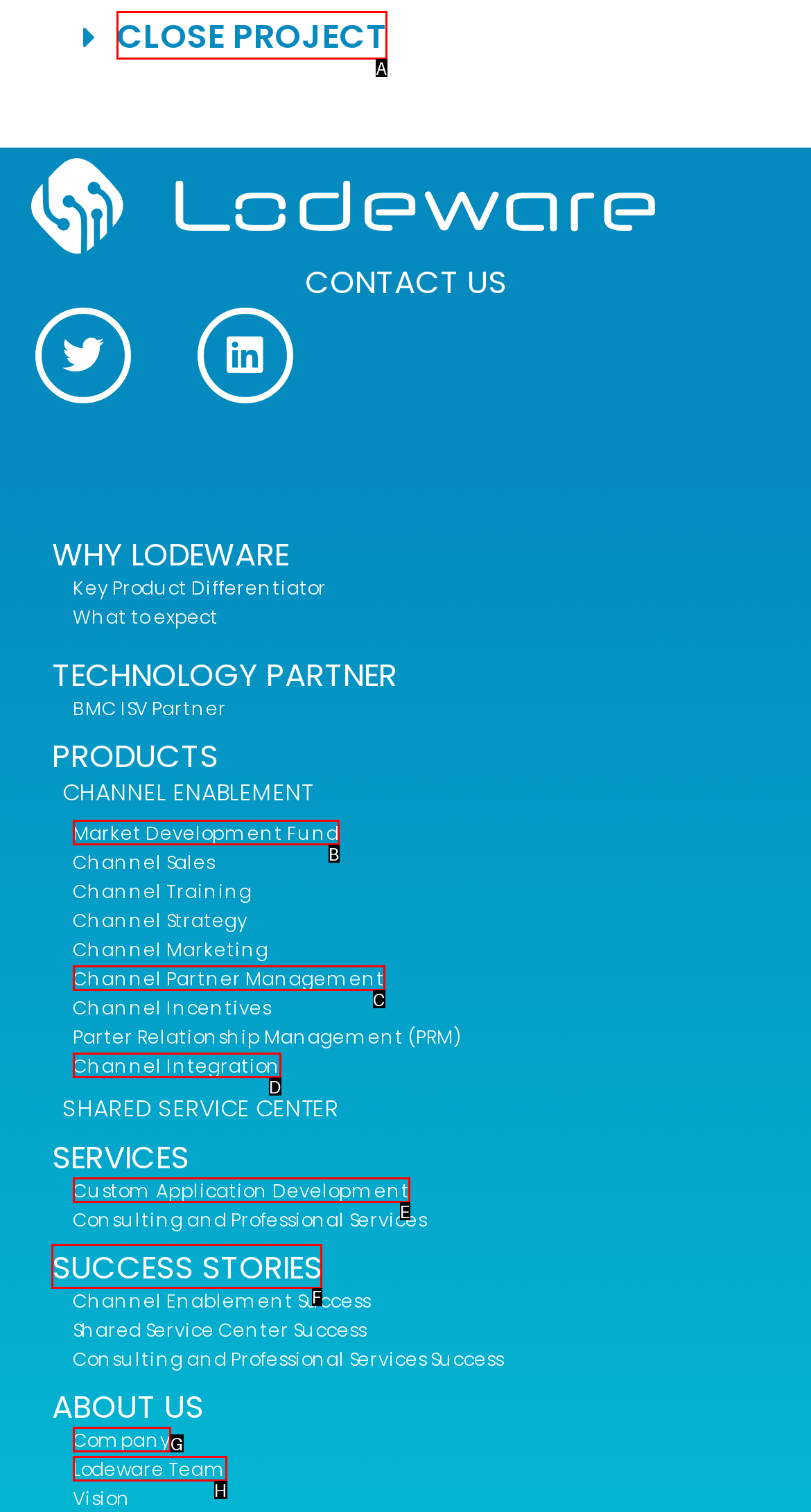From the options shown in the screenshot, tell me which lettered element I need to click to complete the task: View annual reports.

None